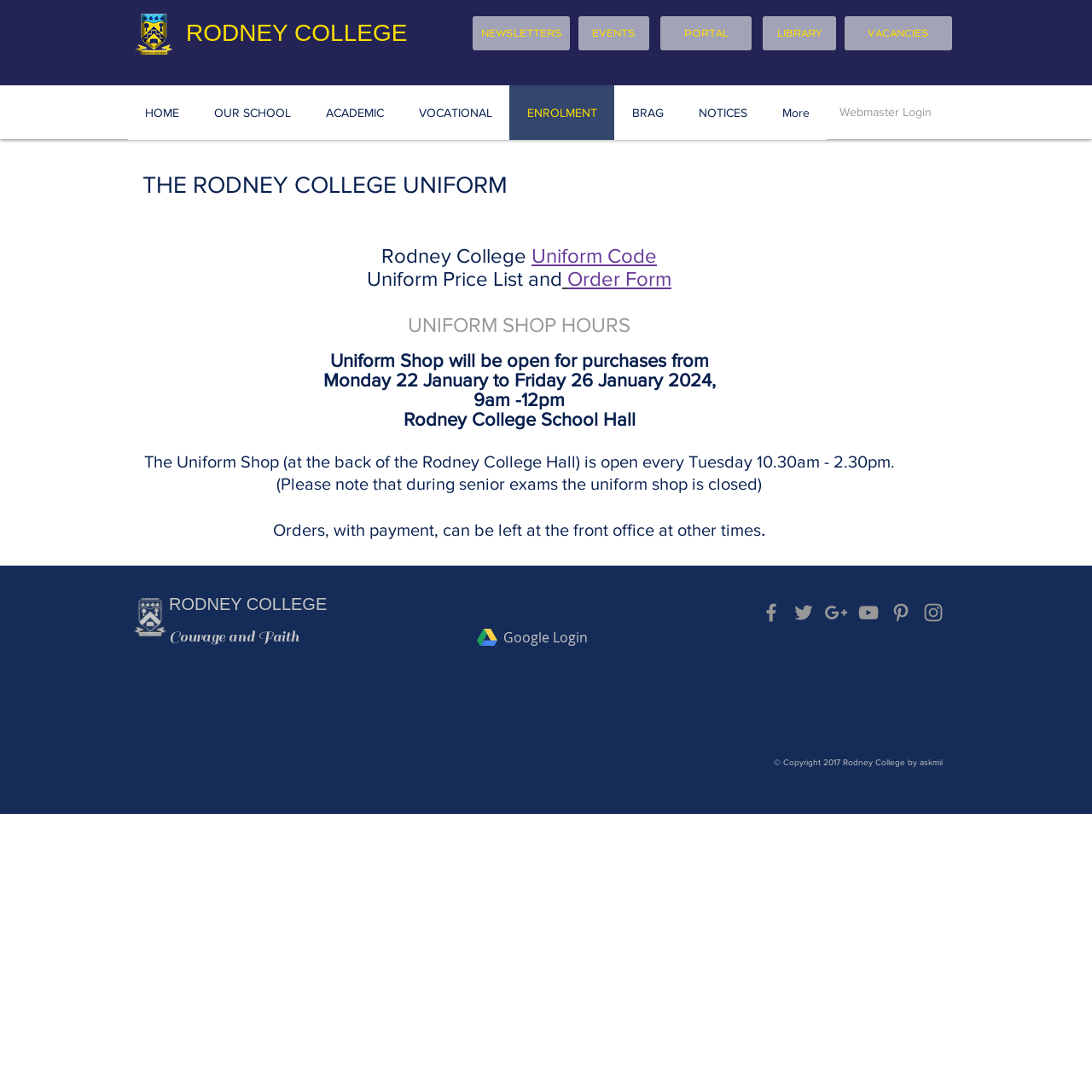Please locate the bounding box coordinates of the element's region that needs to be clicked to follow the instruction: "Login as Webmaster". The bounding box coordinates should be provided as four float numbers between 0 and 1, i.e., [left, top, right, bottom].

[0.764, 0.095, 0.858, 0.111]